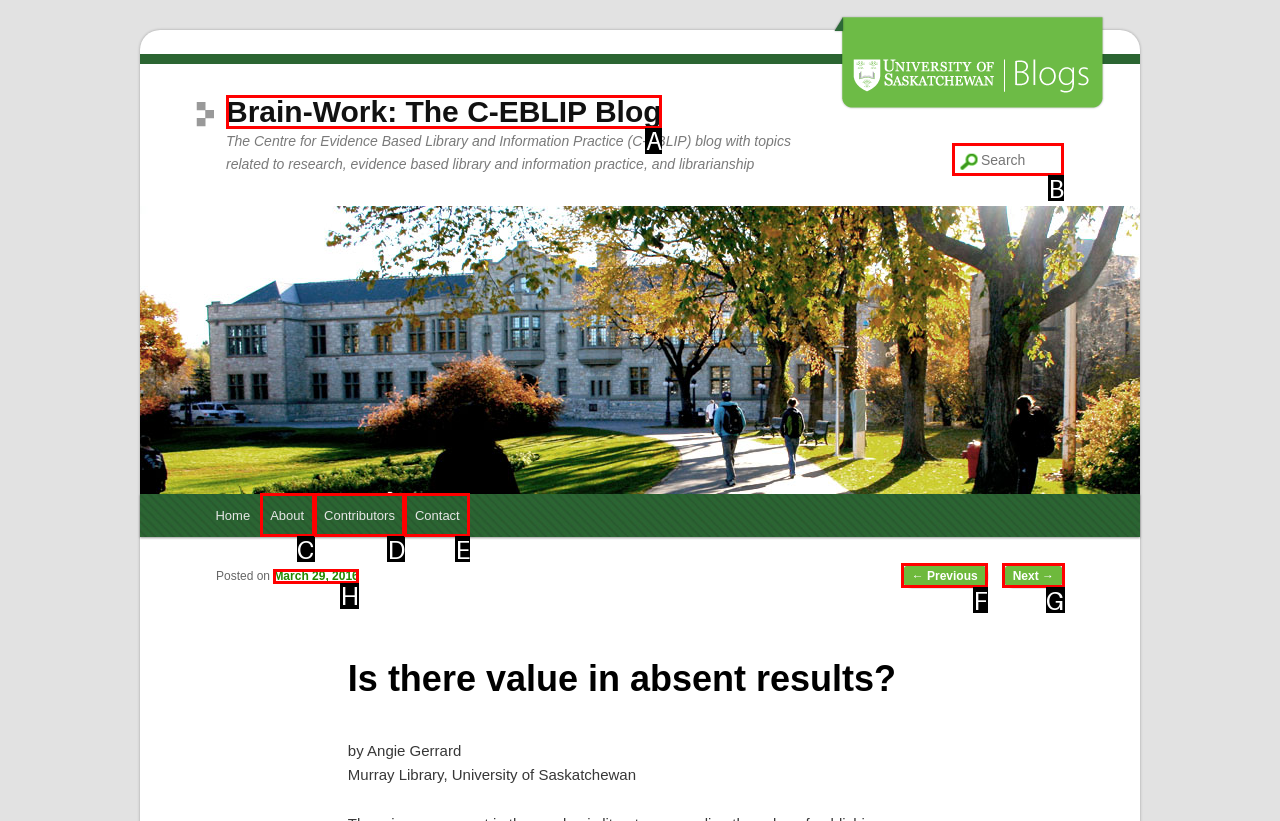Determine which HTML element to click for this task: Search the blog Provide the letter of the selected choice.

B